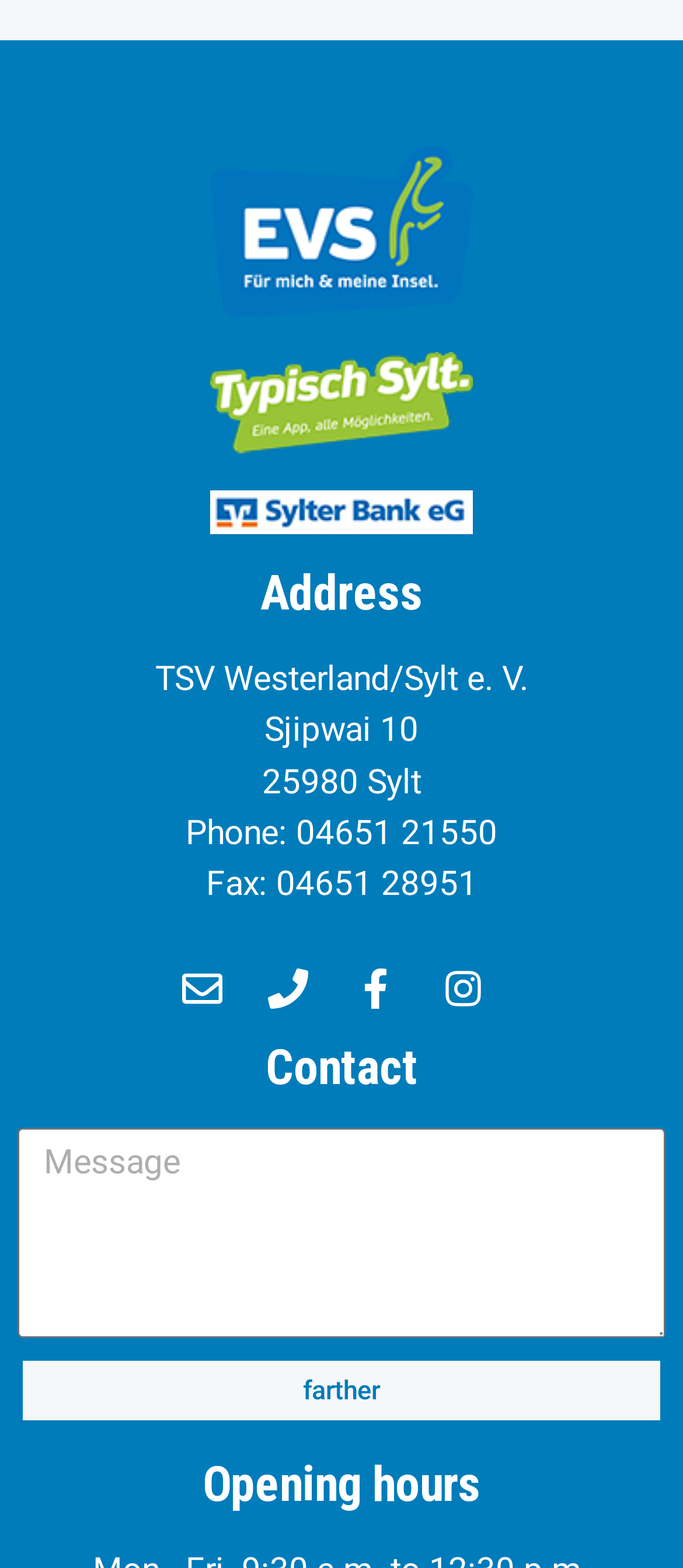What is the purpose of the textbox at the bottom of the webpage?
Provide an in-depth and detailed answer to the question.

The textbox element with the label 'Message' is located at the bottom of the webpage, below the 'Contact' heading, and is likely used to send a message to the organization.